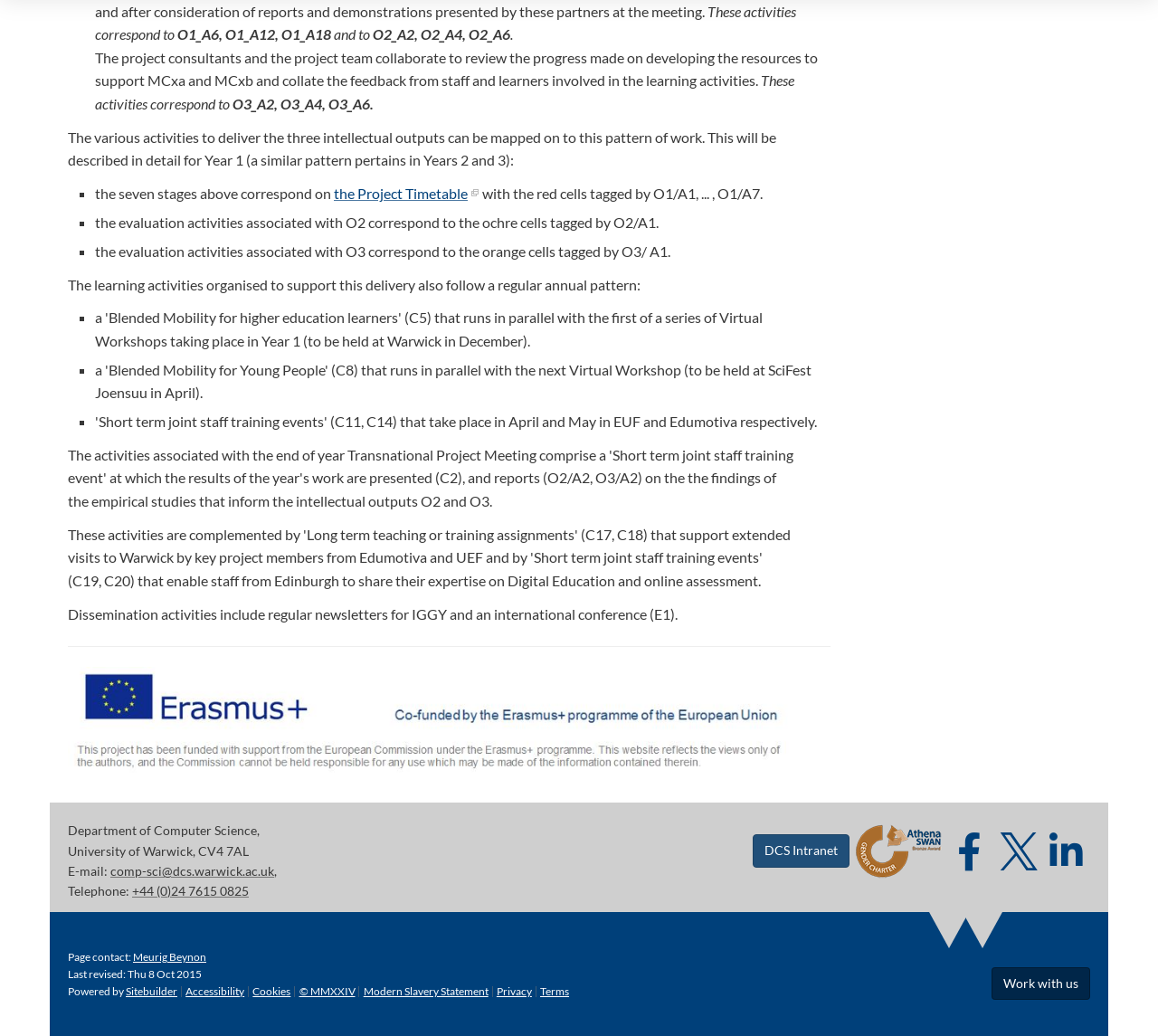Given the following UI element description: "+44 (0)24 7615 0825", find the bounding box coordinates in the webpage screenshot.

[0.114, 0.853, 0.215, 0.868]